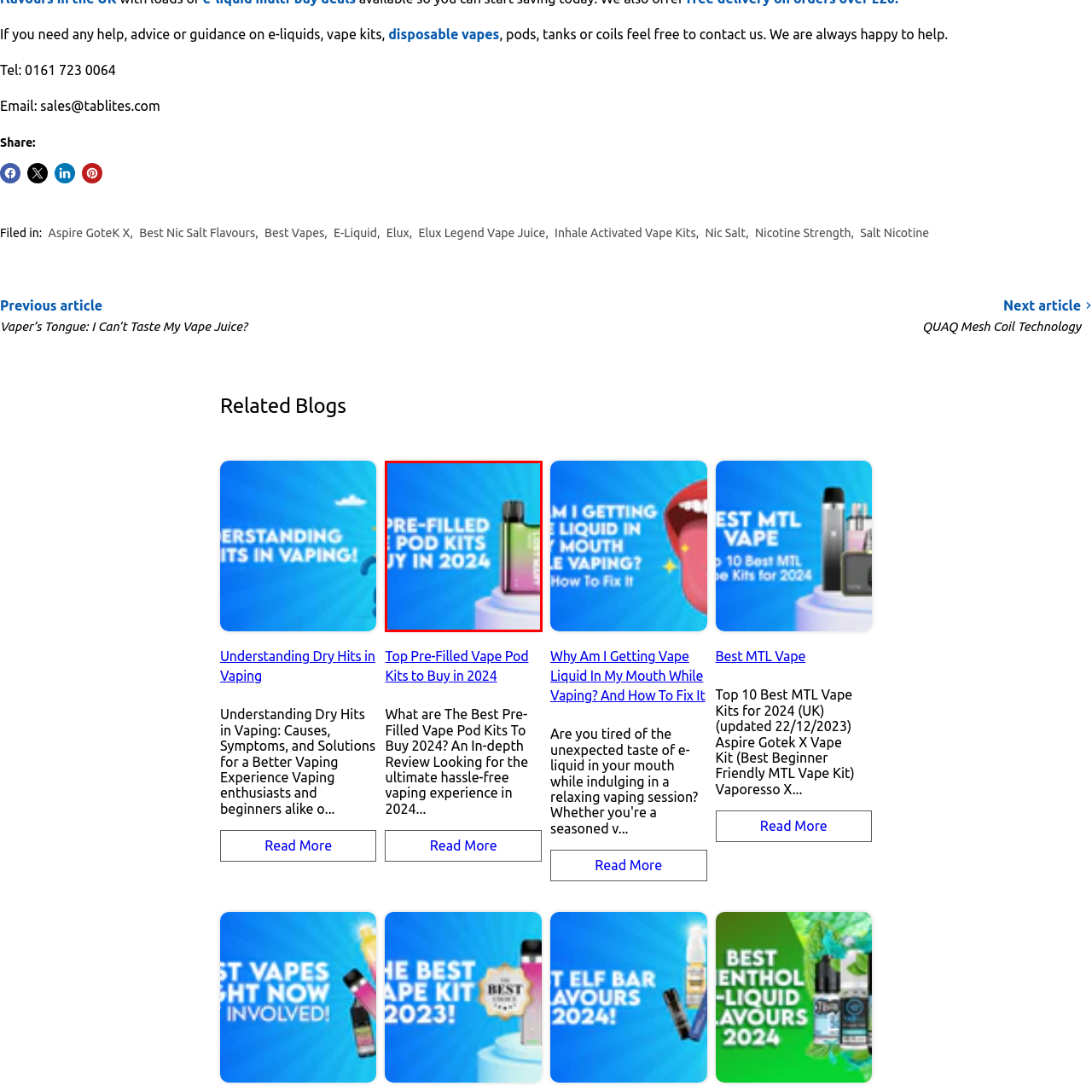Examine the portion of the image marked by the red rectangle, What is the purpose of the visual? Answer concisely using a single word or phrase.

To entice vaping enthusiasts